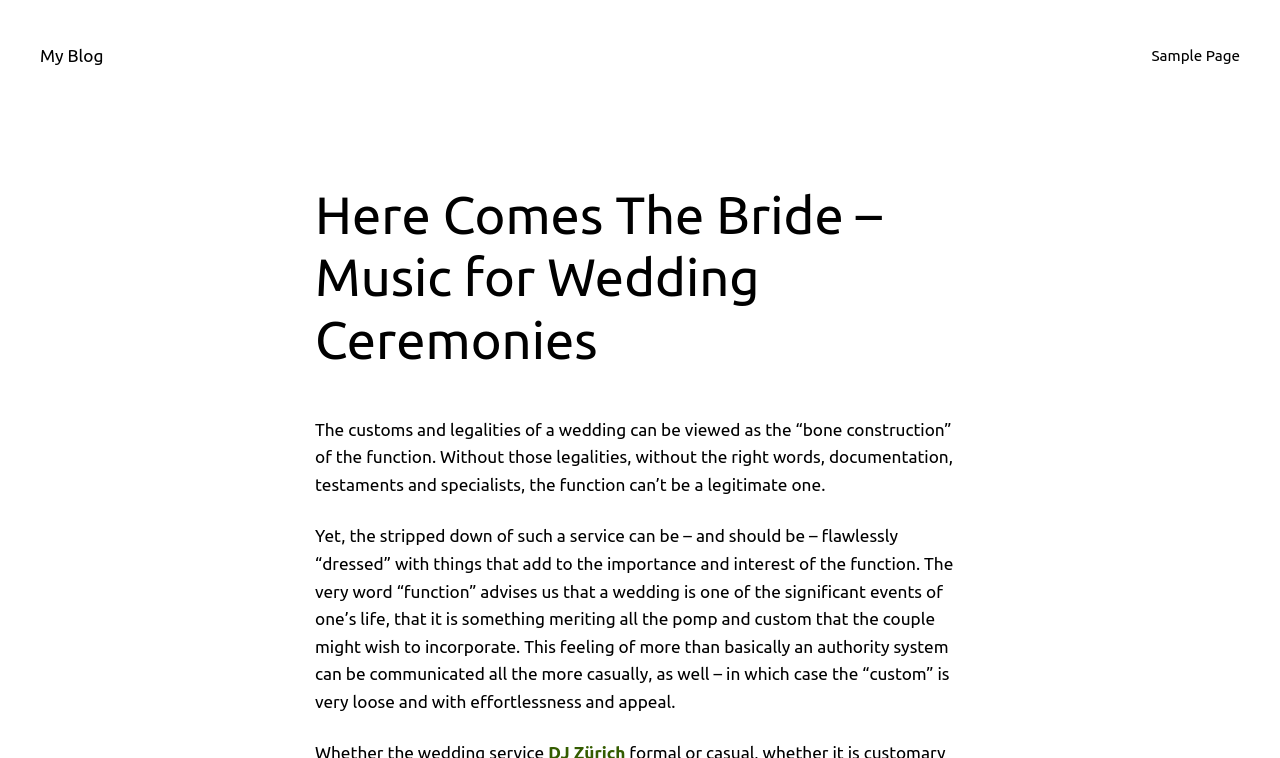Please find the bounding box coordinates (top-left x, top-left y, bottom-right x, bottom-right y) in the screenshot for the UI element described as follows: Sample Page

[0.9, 0.057, 0.969, 0.09]